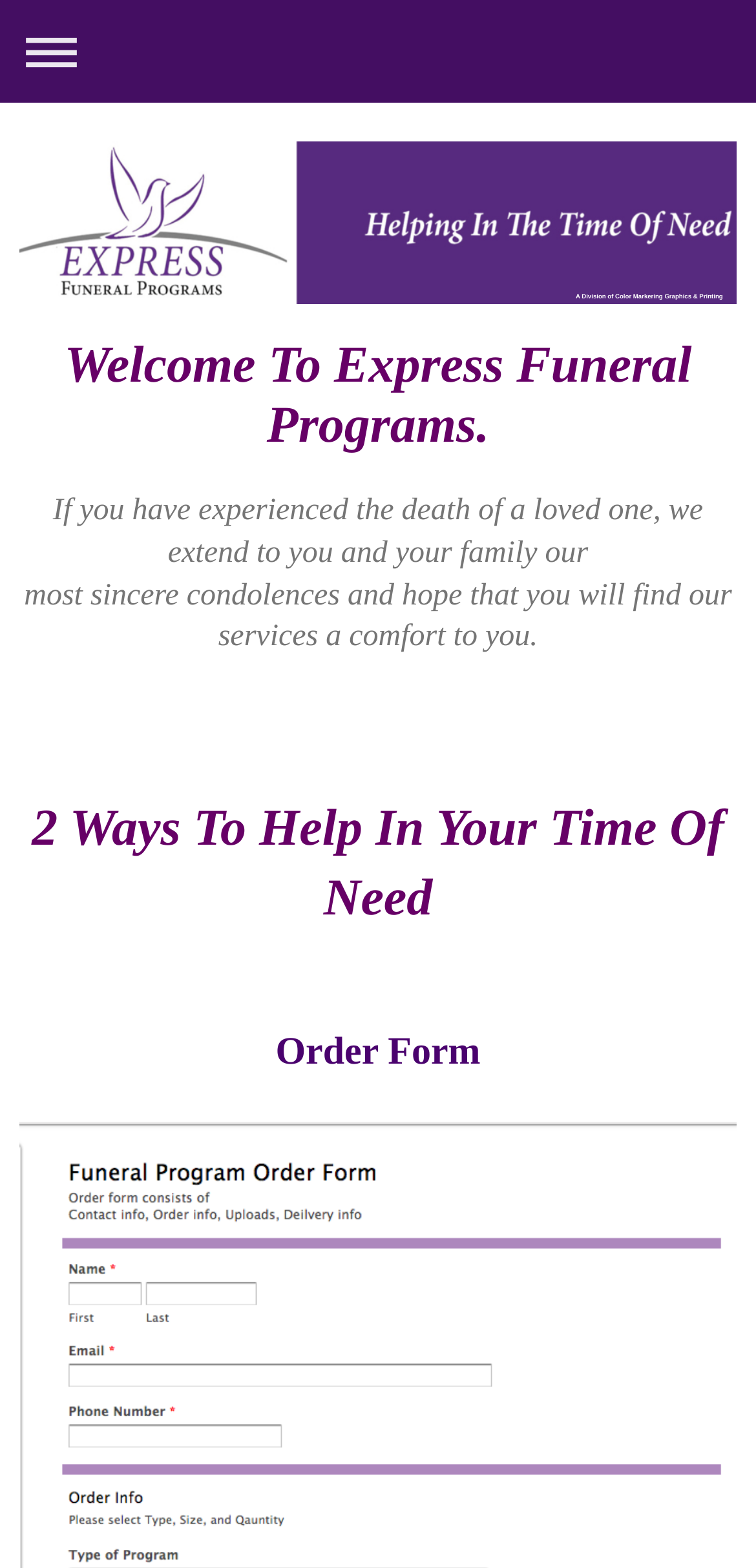Find the bounding box of the UI element described as: "Expand/collapse navigation". The bounding box coordinates should be given as four float values between 0 and 1, i.e., [left, top, right, bottom].

[0.013, 0.006, 0.987, 0.059]